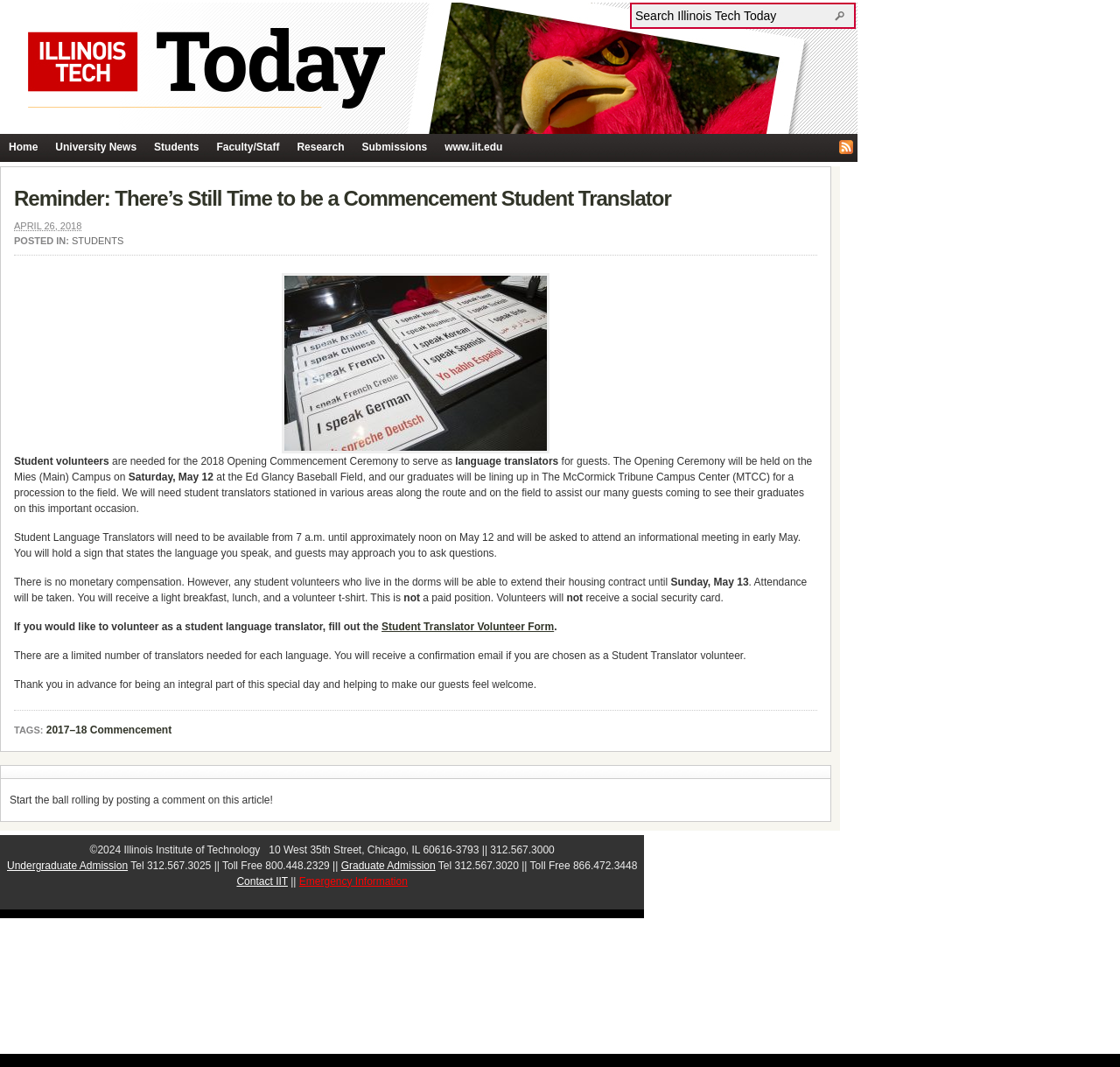Find the bounding box of the UI element described as follows: "Home".

[0.0, 0.126, 0.042, 0.151]